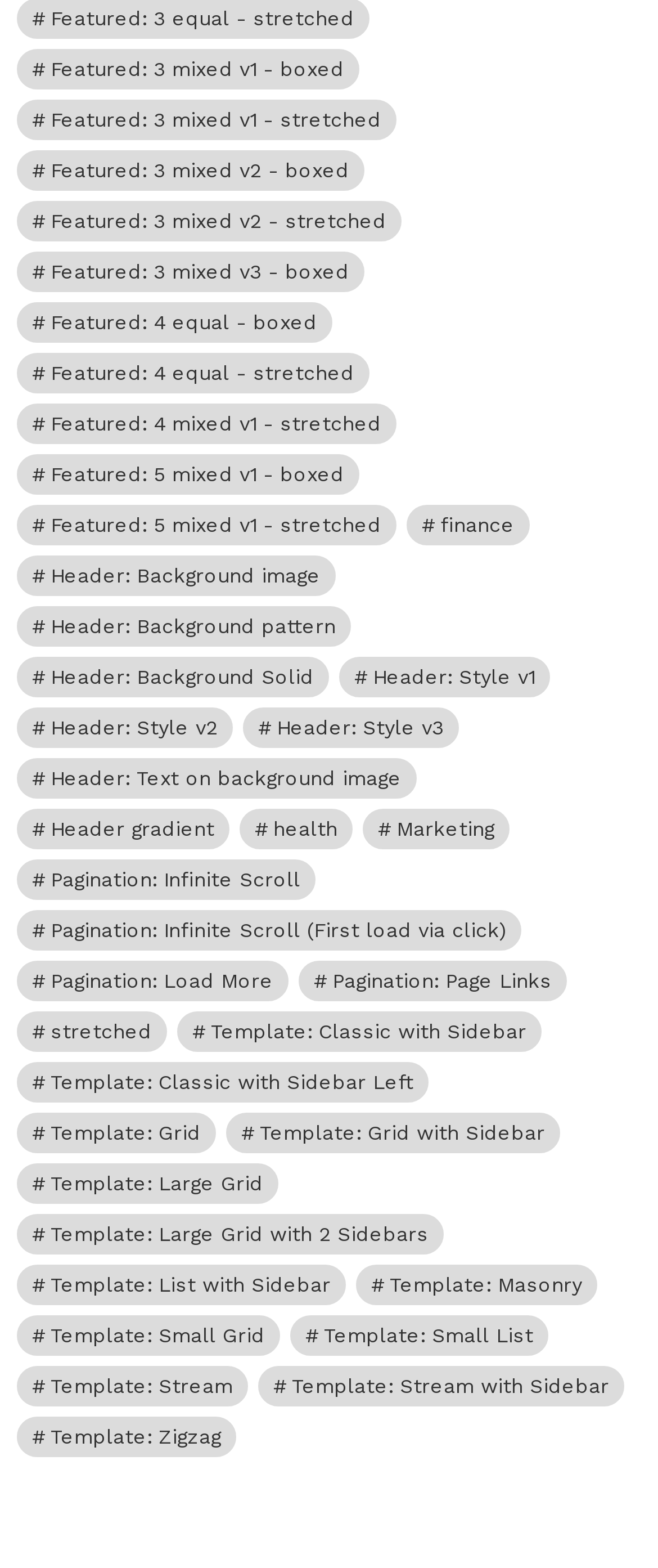Using the information from the screenshot, answer the following question thoroughly:
How many template categories are there?

I counted the number of unique template categories, including 'Grid', 'List', 'Masonry', 'Stream', and others, and there are 9 of them.